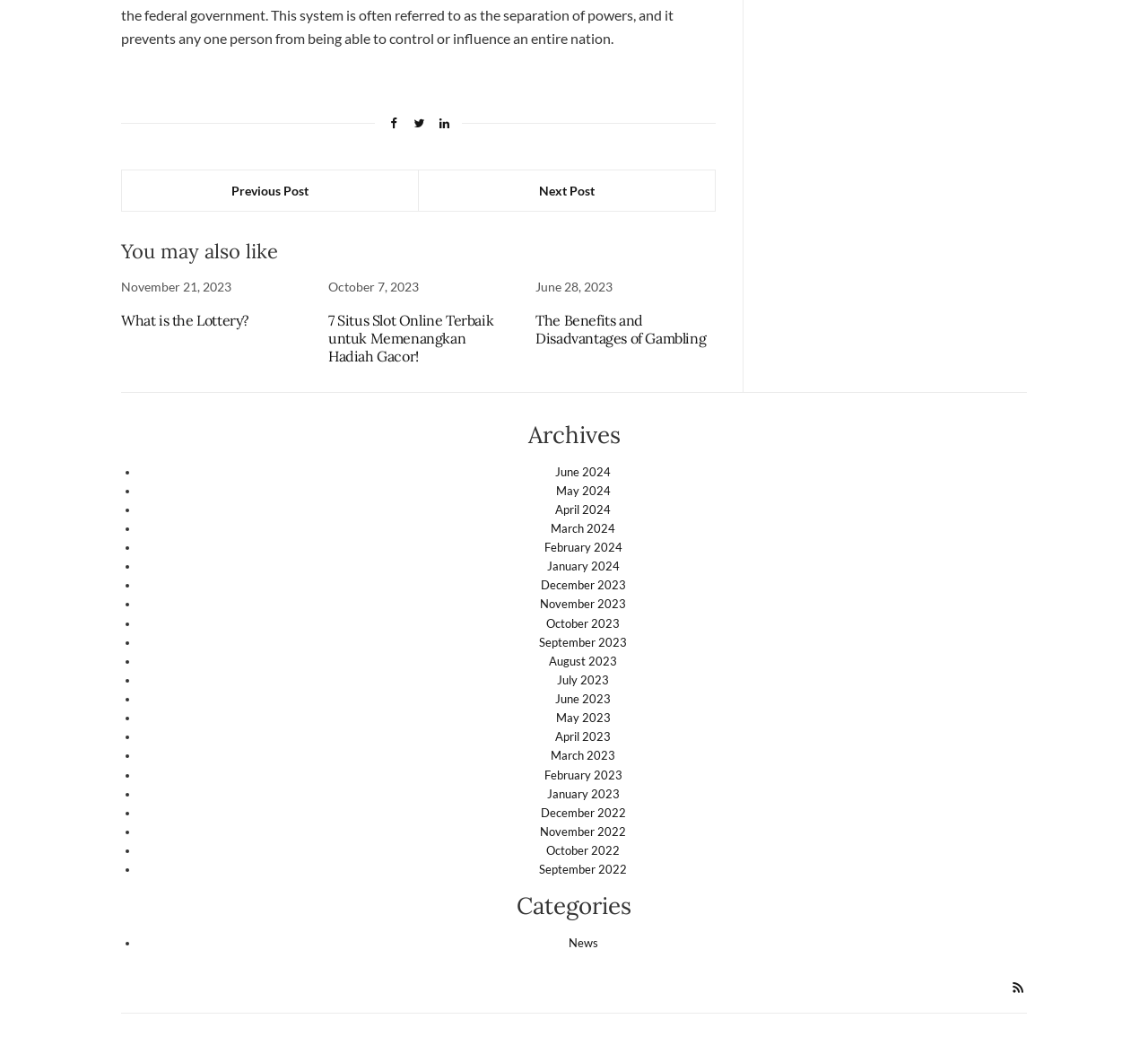What is the category of the link 'News'?
Utilize the information in the image to give a detailed answer to the question.

I found the link 'News' inside a complementary element with a heading 'Categories', so the category of the link 'News' is 'Categories'.